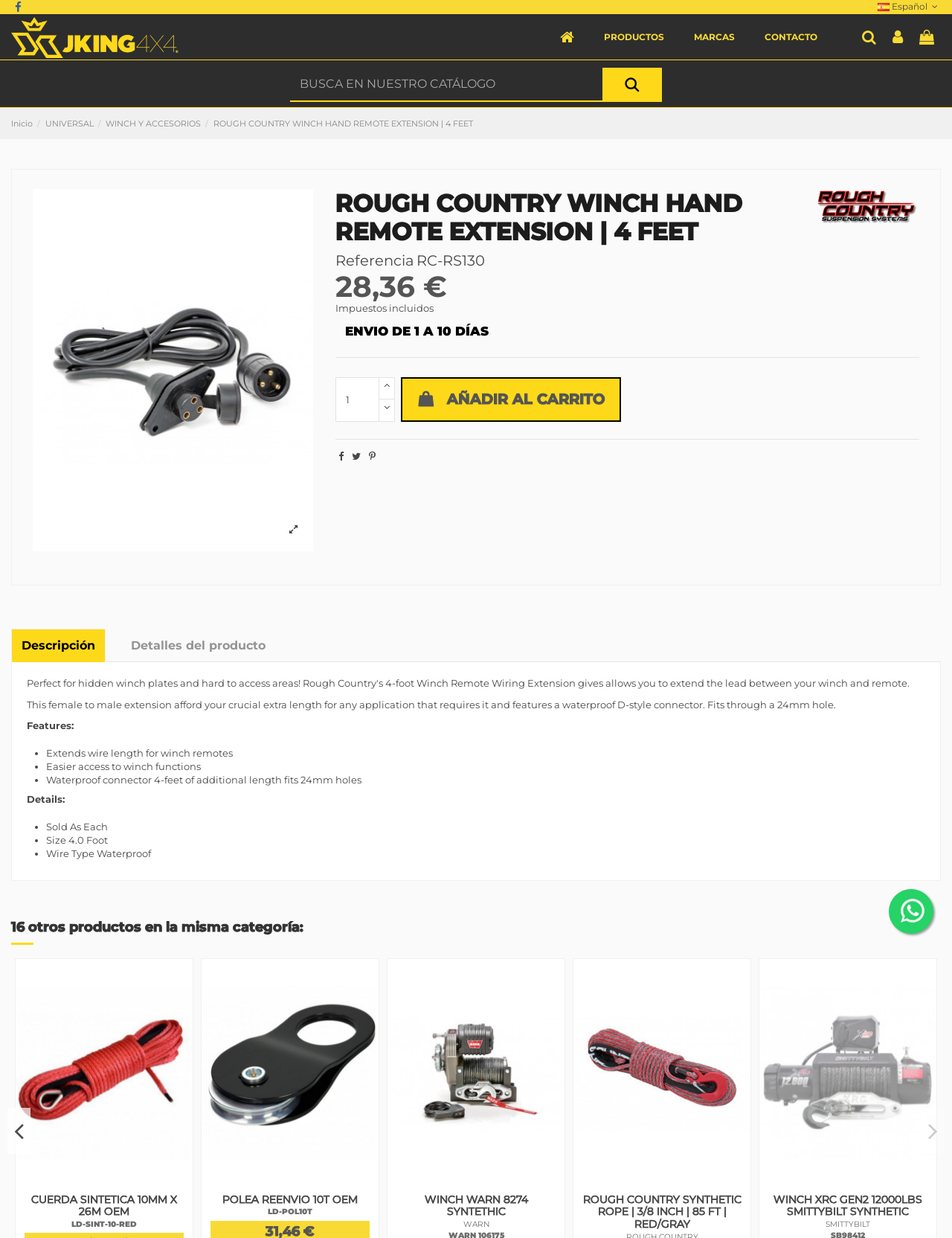Identify the bounding box coordinates of the section to be clicked to complete the task described by the following instruction: "Go to the product description". The coordinates should be four float numbers between 0 and 1, formatted as [left, top, right, bottom].

[0.012, 0.508, 0.111, 0.535]